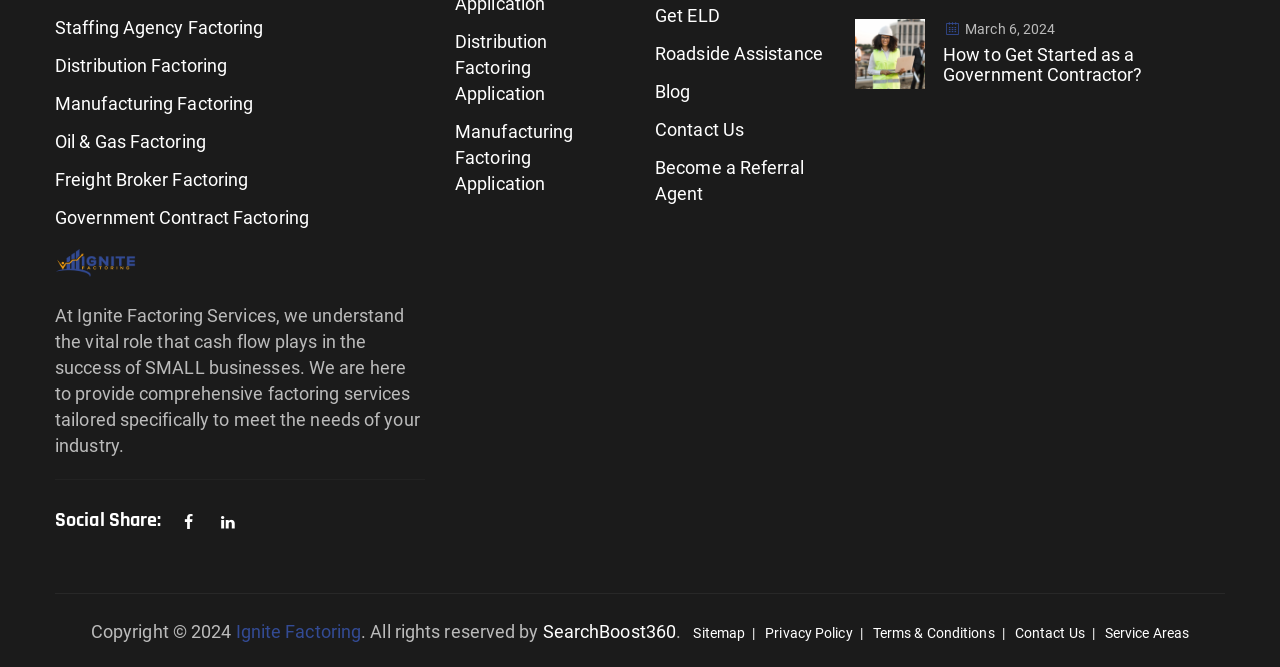Identify the bounding box for the described UI element. Provide the coordinates in (top-left x, top-left y, bottom-right x, bottom-right y) format with values ranging from 0 to 1: Distribution Factoring

[0.043, 0.079, 0.178, 0.118]